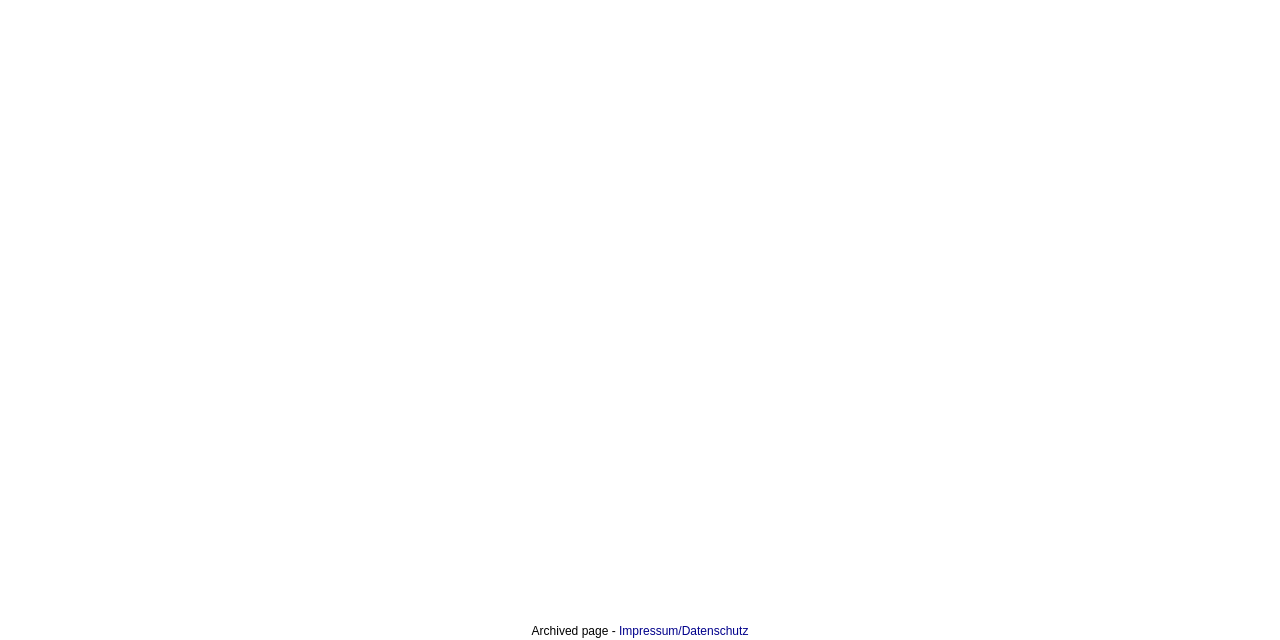Using floating point numbers between 0 and 1, provide the bounding box coordinates in the format (top-left x, top-left y, bottom-right x, bottom-right y). Locate the UI element described here: Impressum/Datenschutz

[0.484, 0.975, 0.585, 0.997]